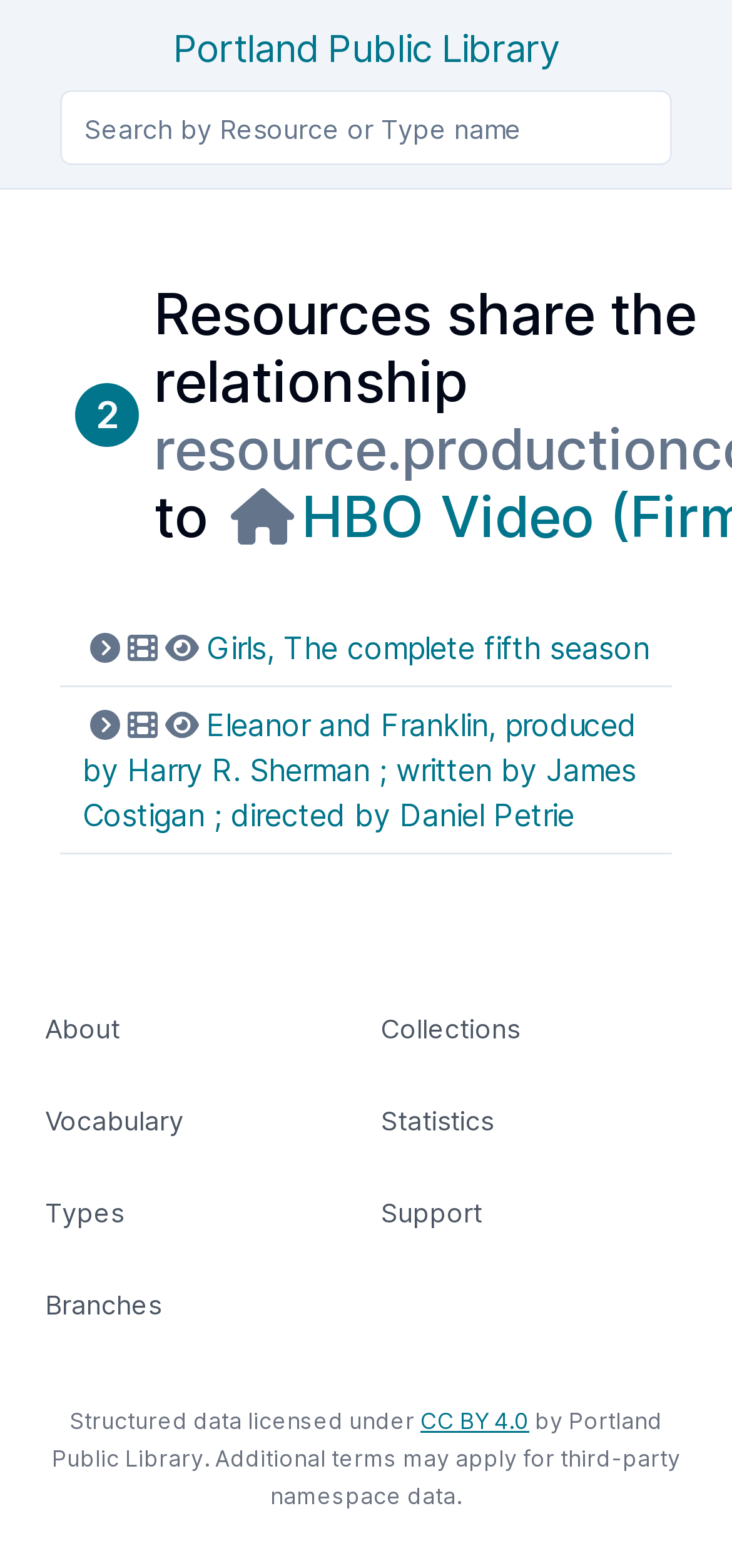What is the name of the library?
From the screenshot, provide a brief answer in one word or phrase.

Portland Public Library